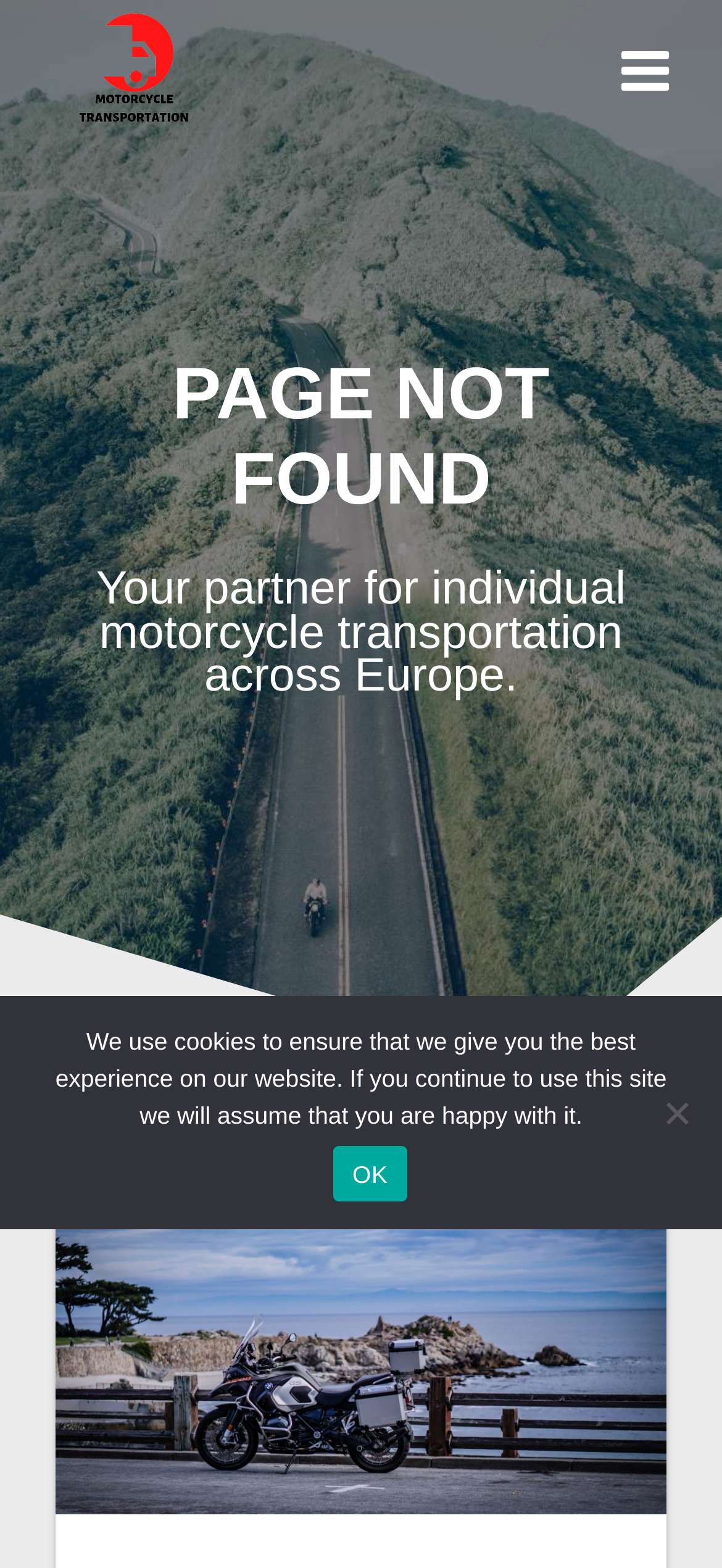Generate the text content of the main headline of the webpage.

PAGE NOT FOUND